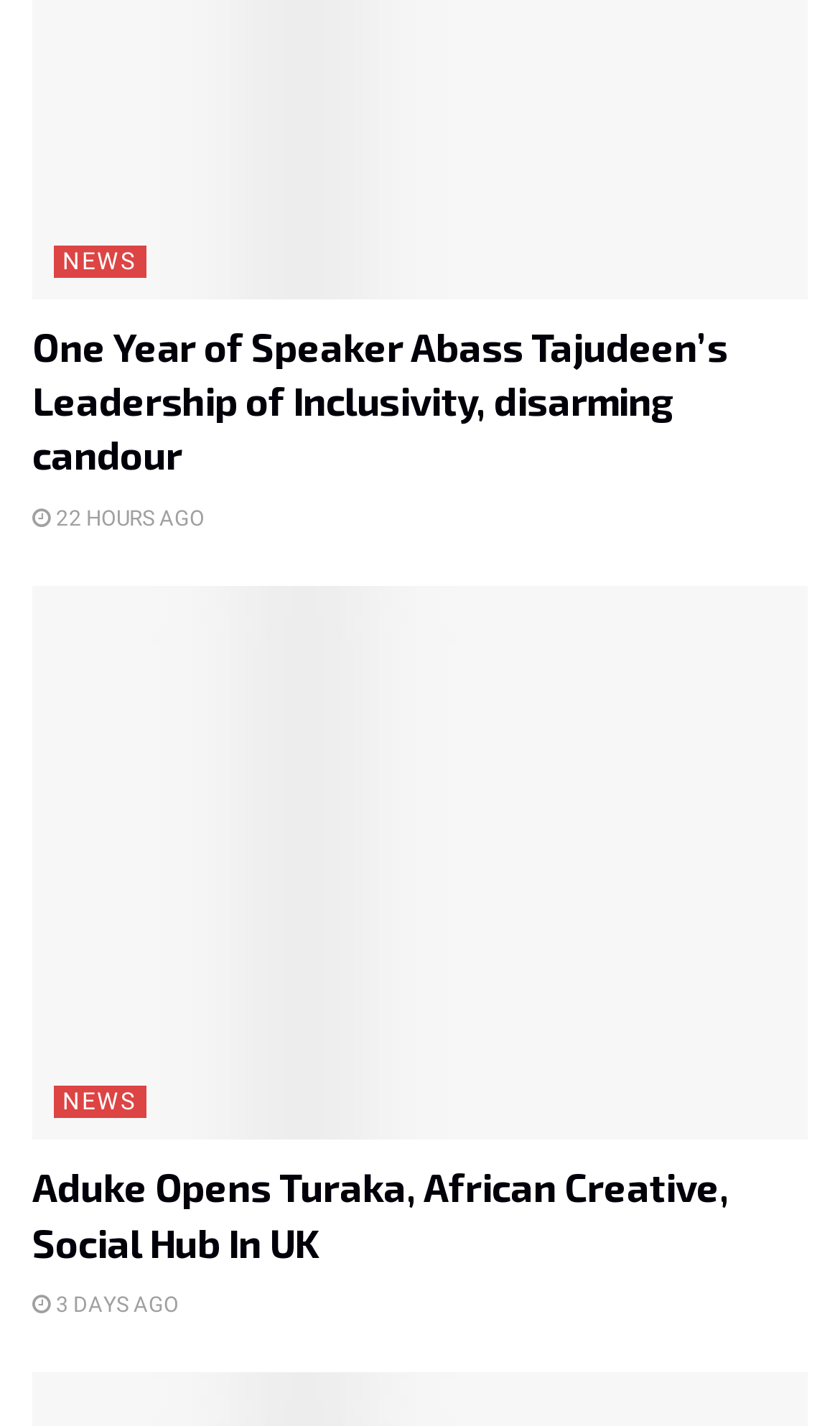Please answer the following question using a single word or phrase: 
How long ago was the second article published?

3 DAYS AGO